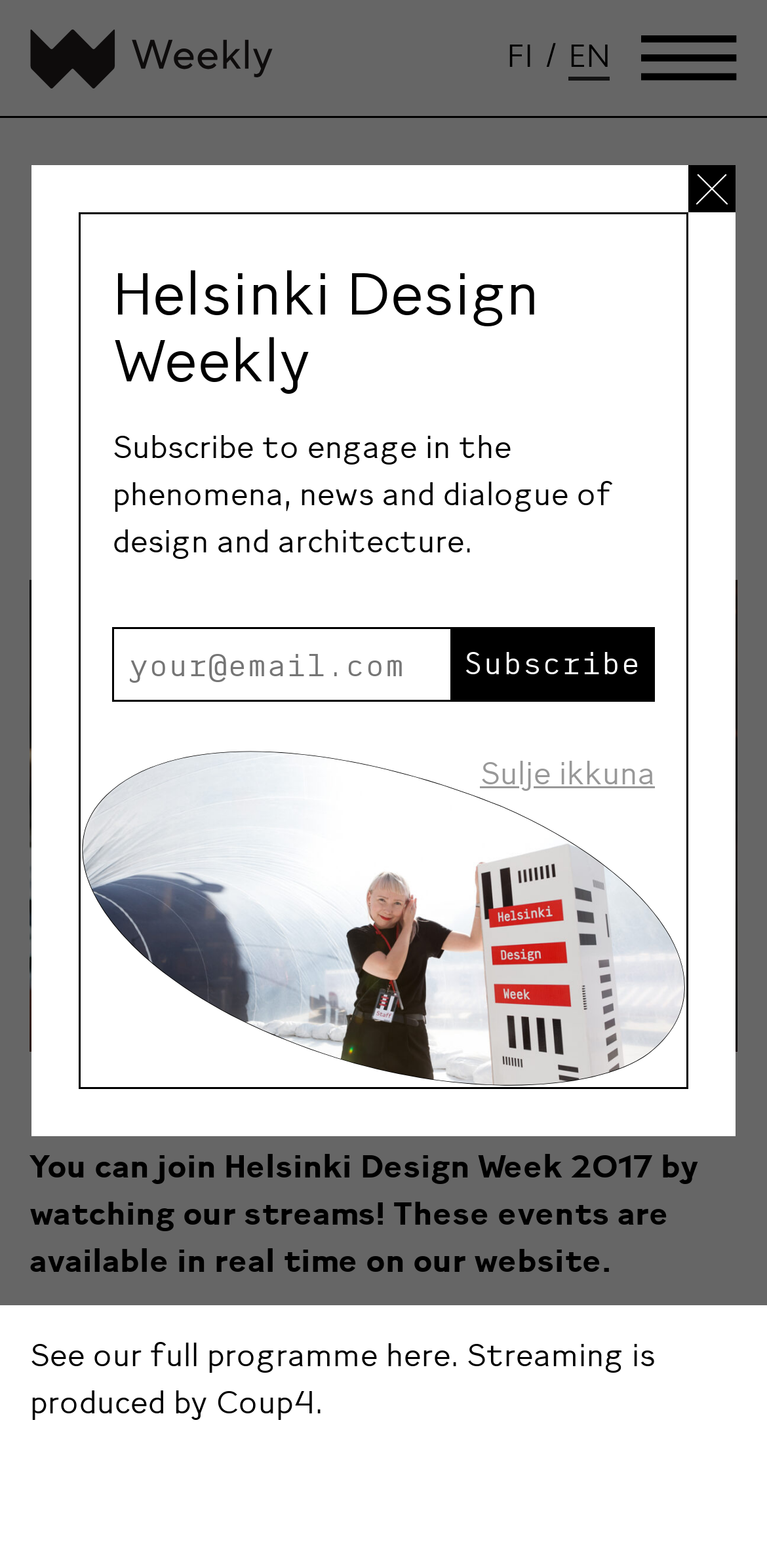Please identify the bounding box coordinates of the area that needs to be clicked to follow this instruction: "Switch to Finnish language".

[0.661, 0.023, 0.694, 0.051]